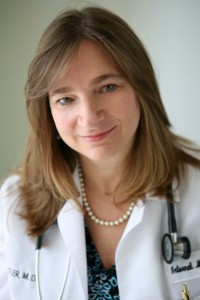Provide a comprehensive description of the image.

This image features Dr. Deborah Beutler, a medical professional known for her commitment to patient care. In the photograph, Dr. Beutler is dressed in a white lab coat, which signifies her role in the medical field. Her demeanor is approachable and professional, with a gentle smile that reflects her compassionate nature. She has long, brown hair and is wearing a pearl necklace, adding a touch of elegance to her attire. A stethoscope around her neck emphasizes her dedication to internal medicine, where she has extensive experience as a primary care physician and hospitalist. The soft, neutral background complements her presence, making the focus clearly on her as she represents her practice and the values of patient-centered care.